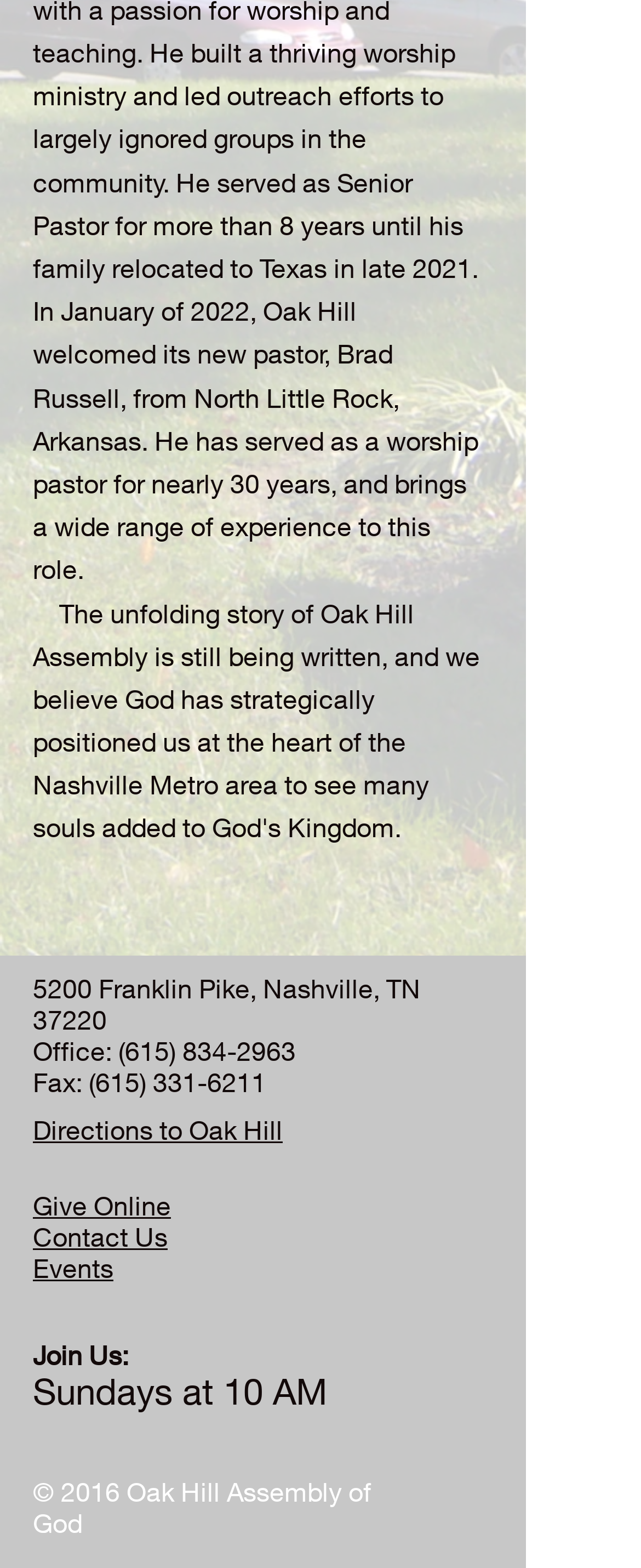Could you please study the image and provide a detailed answer to the question:
How many social media links are there?

I counted the number of social media links by looking at the list elements with the label 'Social Bar' and found four links: Facebook, Instagram, Twitter, and another Facebook link.